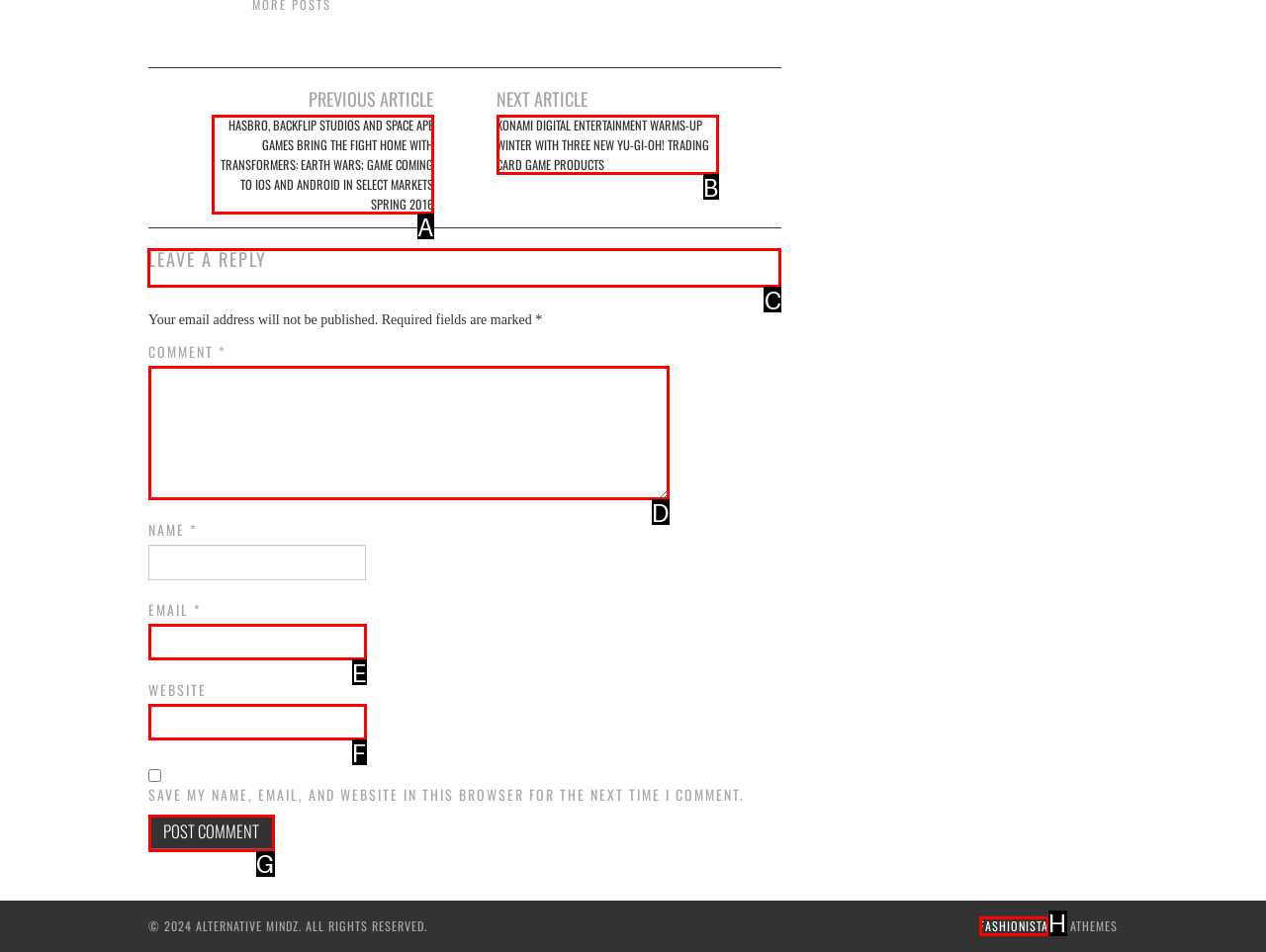Determine the letter of the element you should click to carry out the task: Leave a reply
Answer with the letter from the given choices.

C